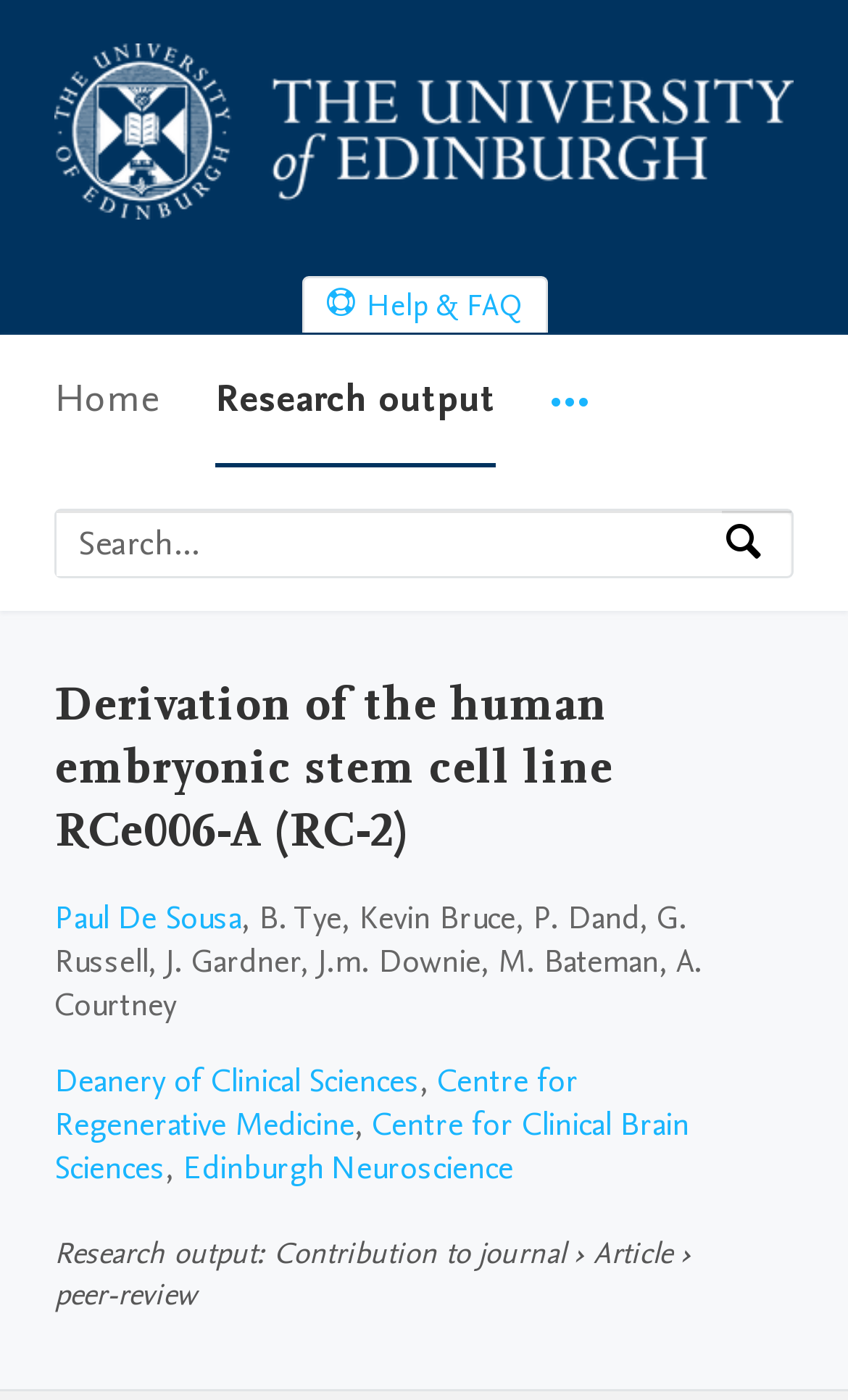Provide a brief response in the form of a single word or phrase:
Who is the author of the research output?

Paul De Sousa